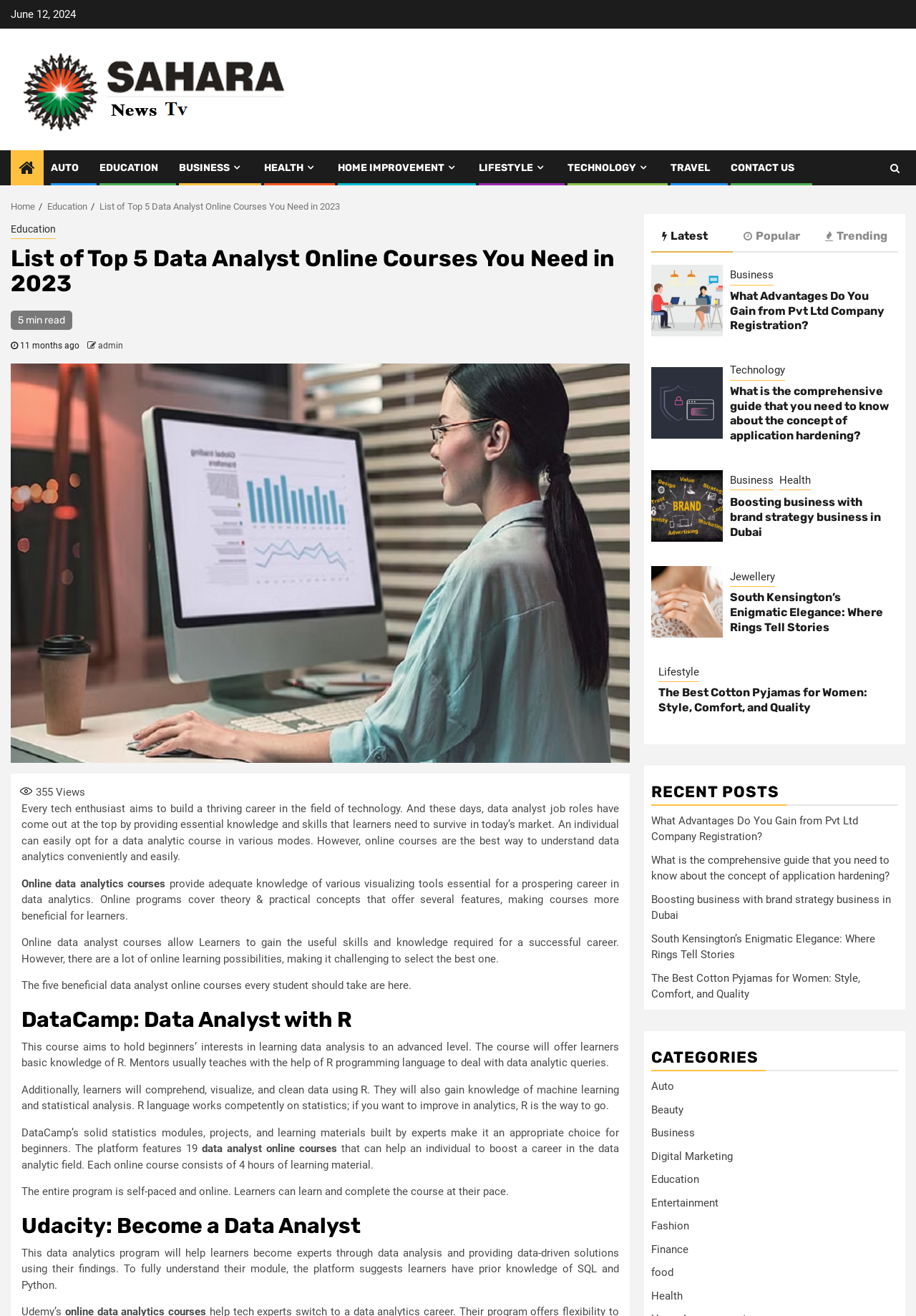Identify the bounding box coordinates for the region of the element that should be clicked to carry out the instruction: "click on the 'TECHNOLOGY' link". The bounding box coordinates should be four float numbers between 0 and 1, i.e., [left, top, right, bottom].

[0.62, 0.123, 0.709, 0.132]